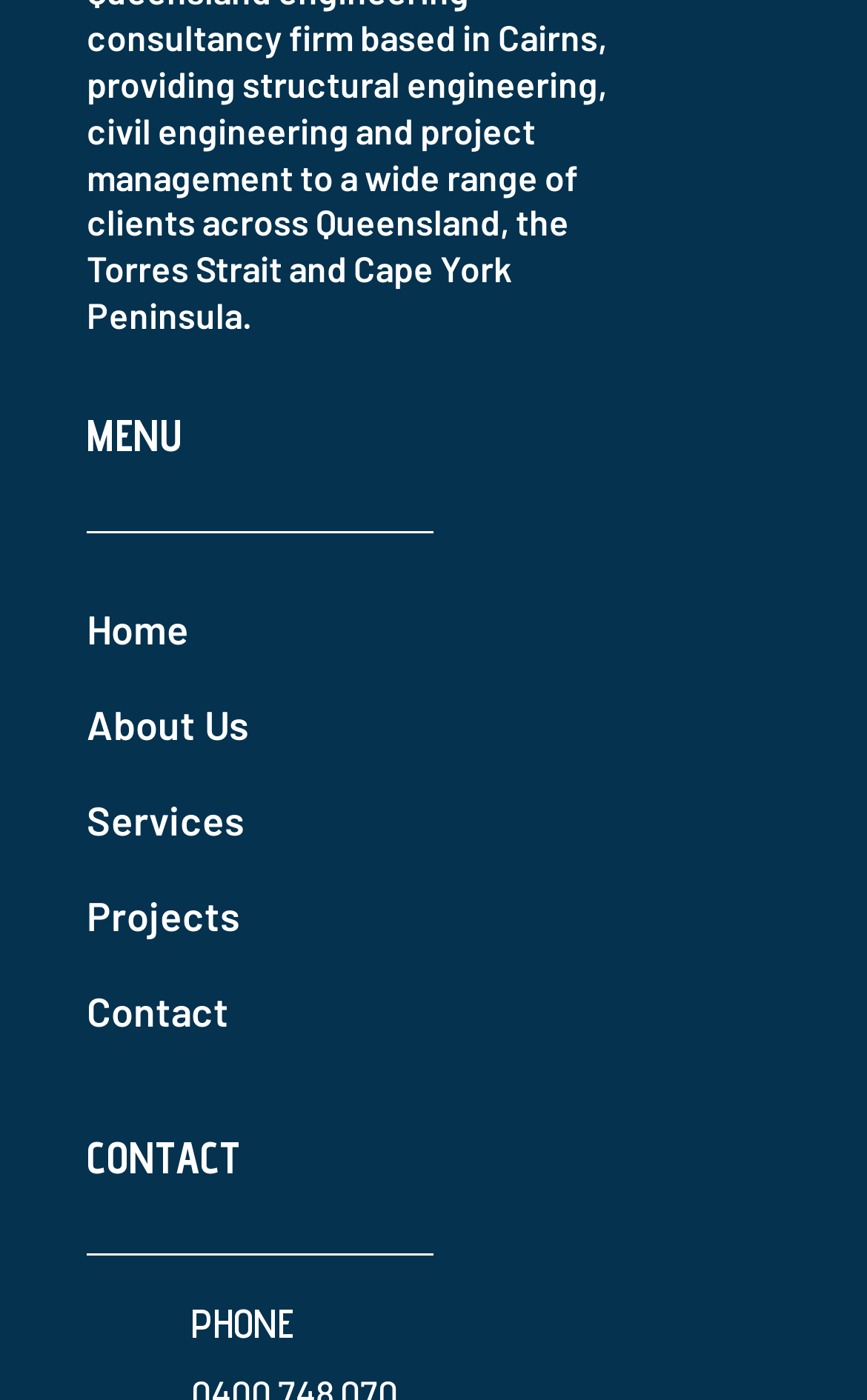Find the bounding box of the element with the following description: "Services". The coordinates must be four float numbers between 0 and 1, formatted as [left, top, right, bottom].

[0.1, 0.568, 0.282, 0.603]